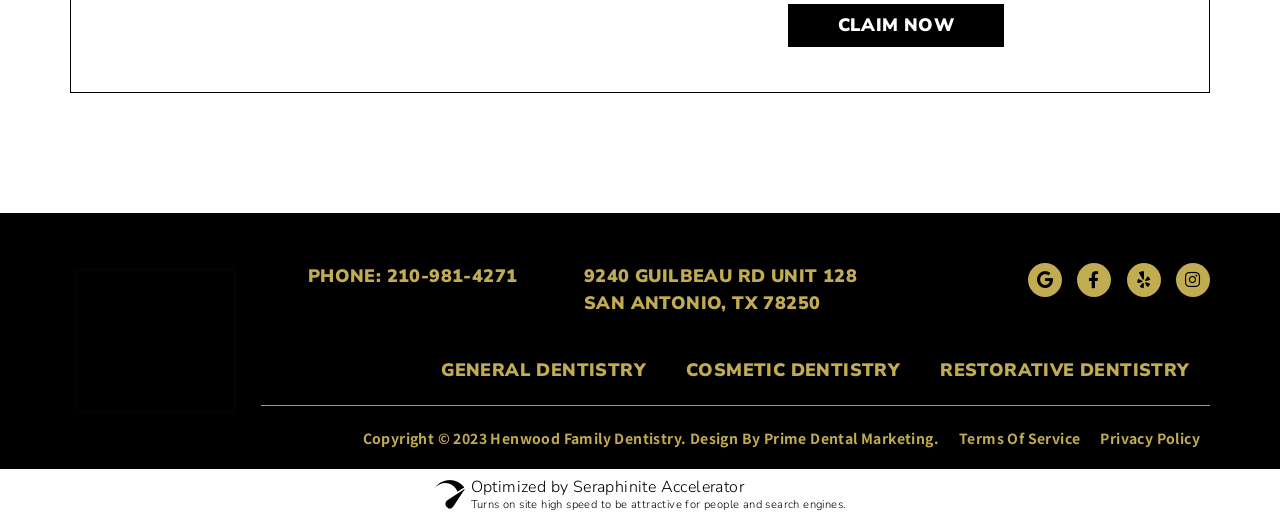Find the coordinates for the bounding box of the element with this description: "Yelp".

[0.88, 0.505, 0.907, 0.57]